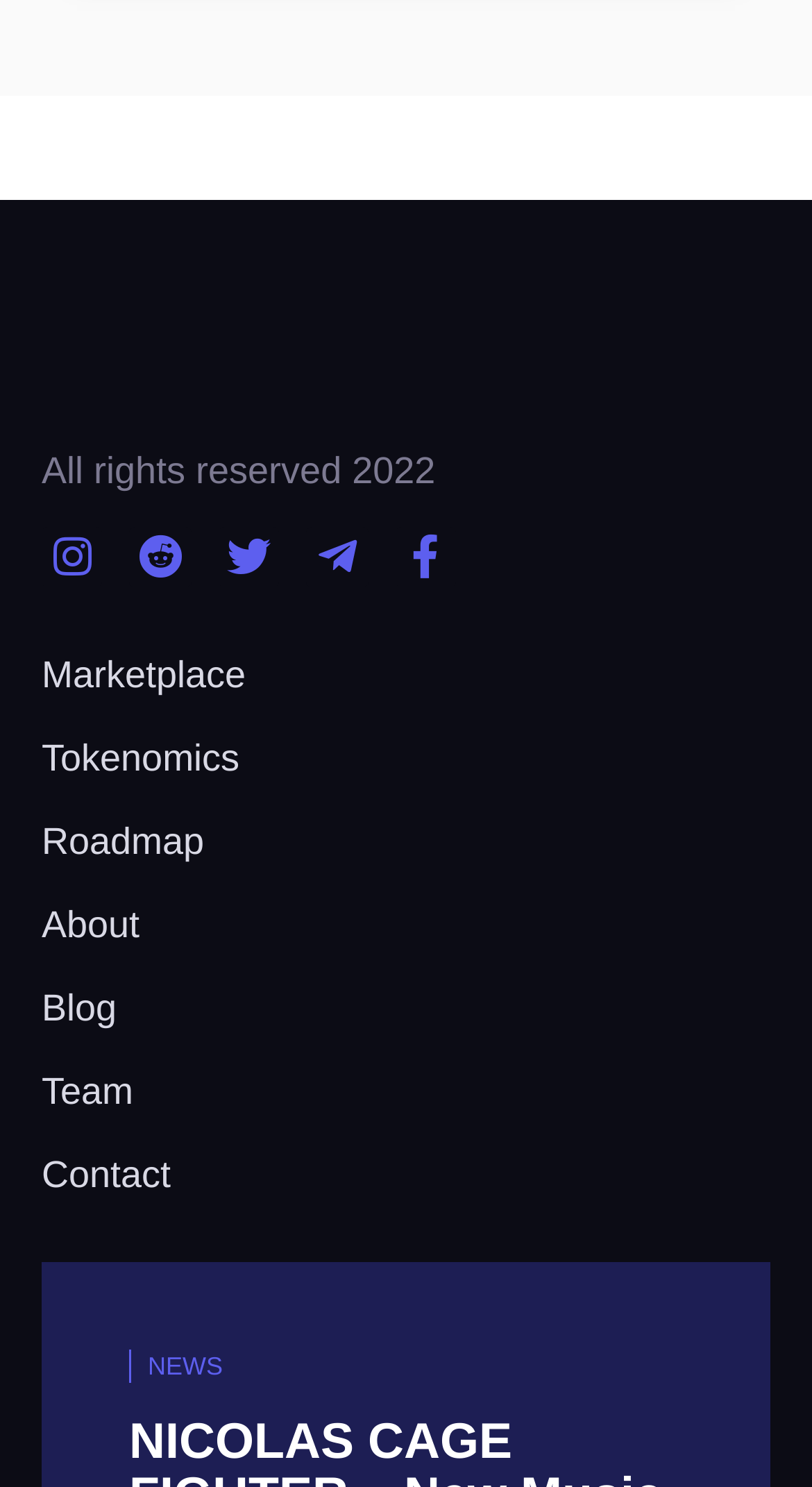Please identify the bounding box coordinates of the element on the webpage that should be clicked to follow this instruction: "Read About page". The bounding box coordinates should be given as four float numbers between 0 and 1, formatted as [left, top, right, bottom].

[0.051, 0.605, 0.949, 0.639]